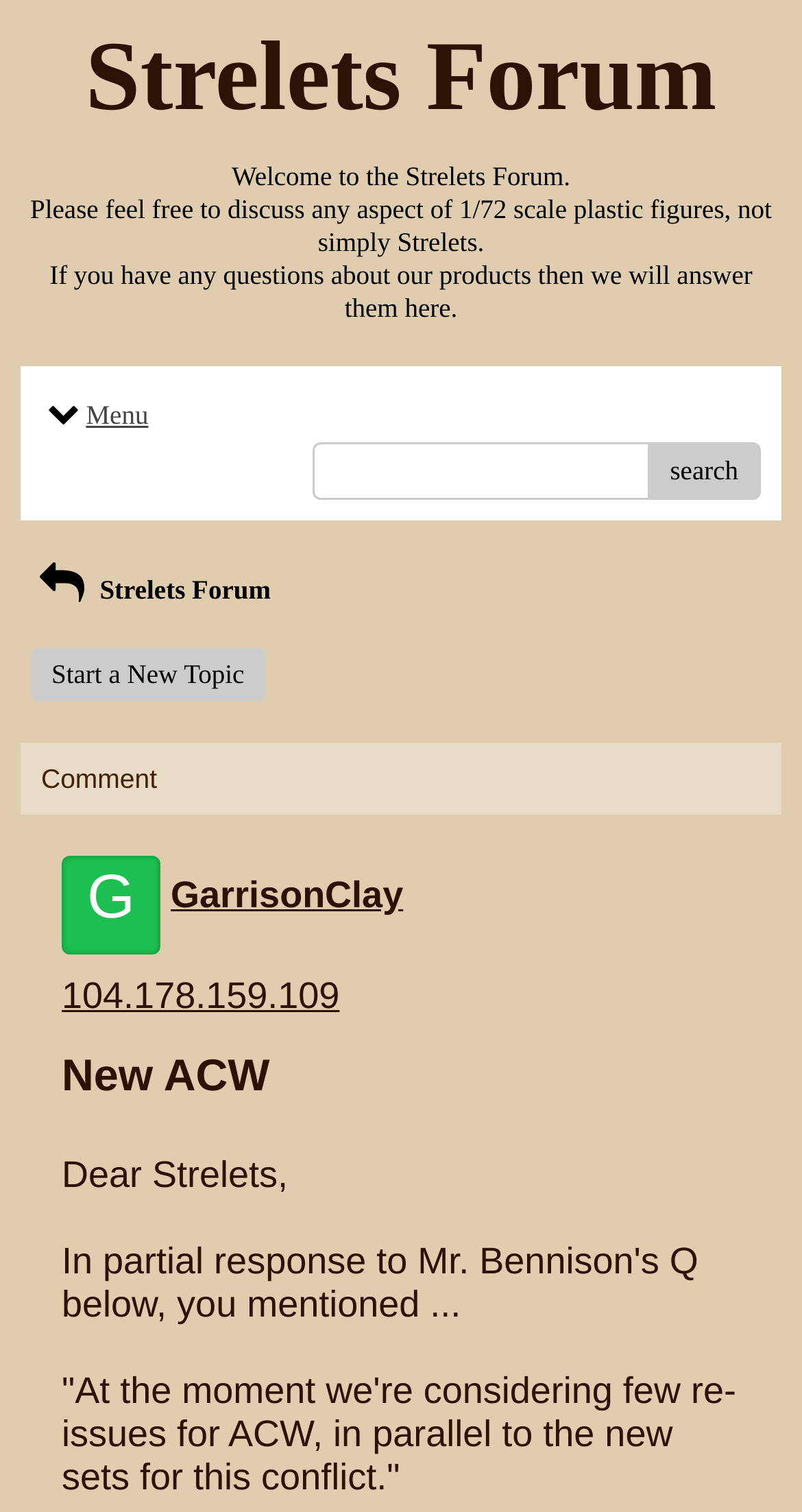What is the purpose of this forum?
Craft a detailed and extensive response to the question.

Based on the static text 'Please feel free to discuss any aspect of 1/72 scale plastic figures, not simply Strelets.' and 'If you have any questions about our products then we will answer them here.', it can be inferred that the purpose of this forum is to discuss 1/72 scale plastic figures and ask questions about the products.